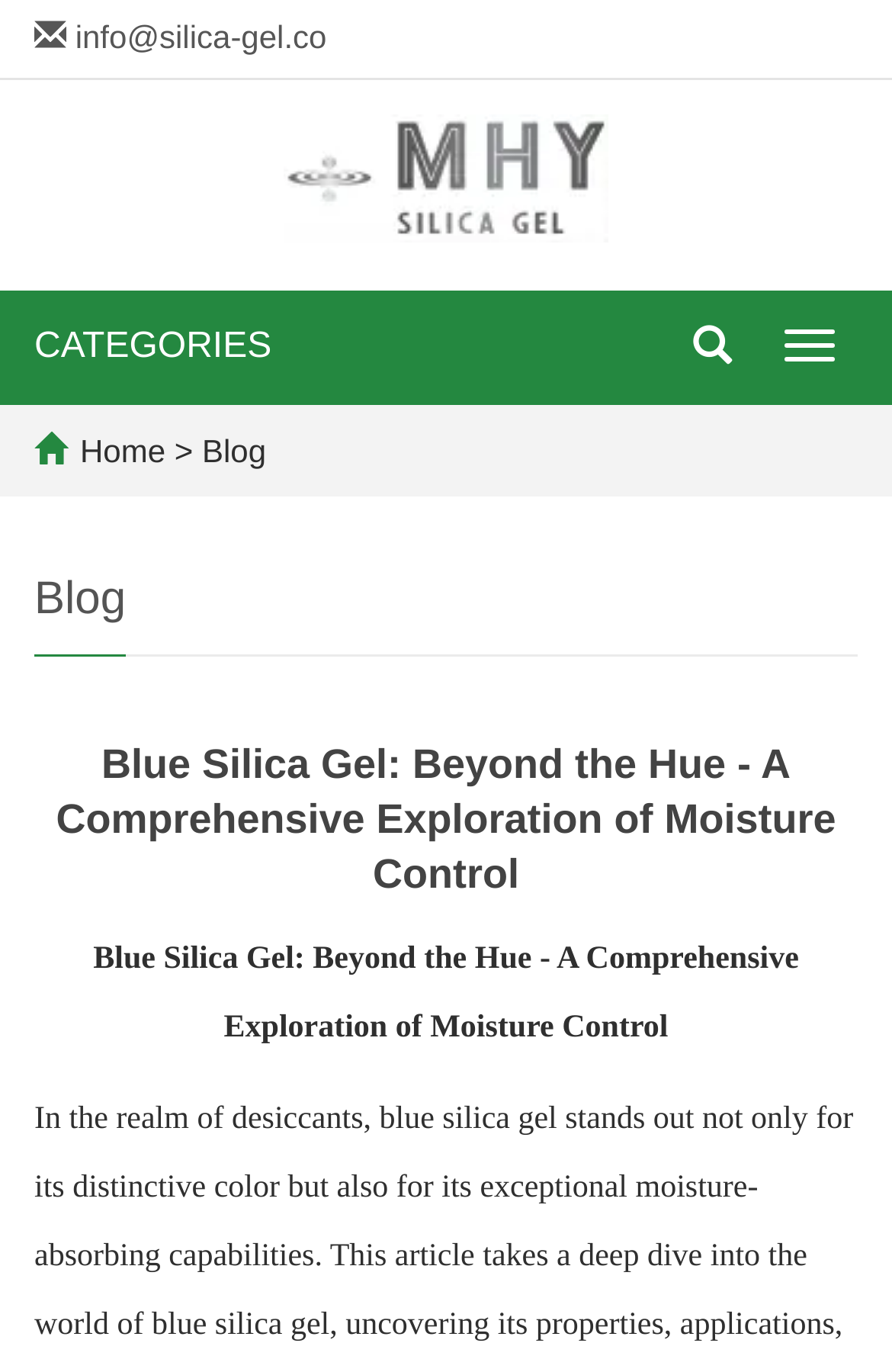Given the description "Toggle navigation", provide the bounding box coordinates of the corresponding UI element.

[0.854, 0.225, 0.962, 0.278]